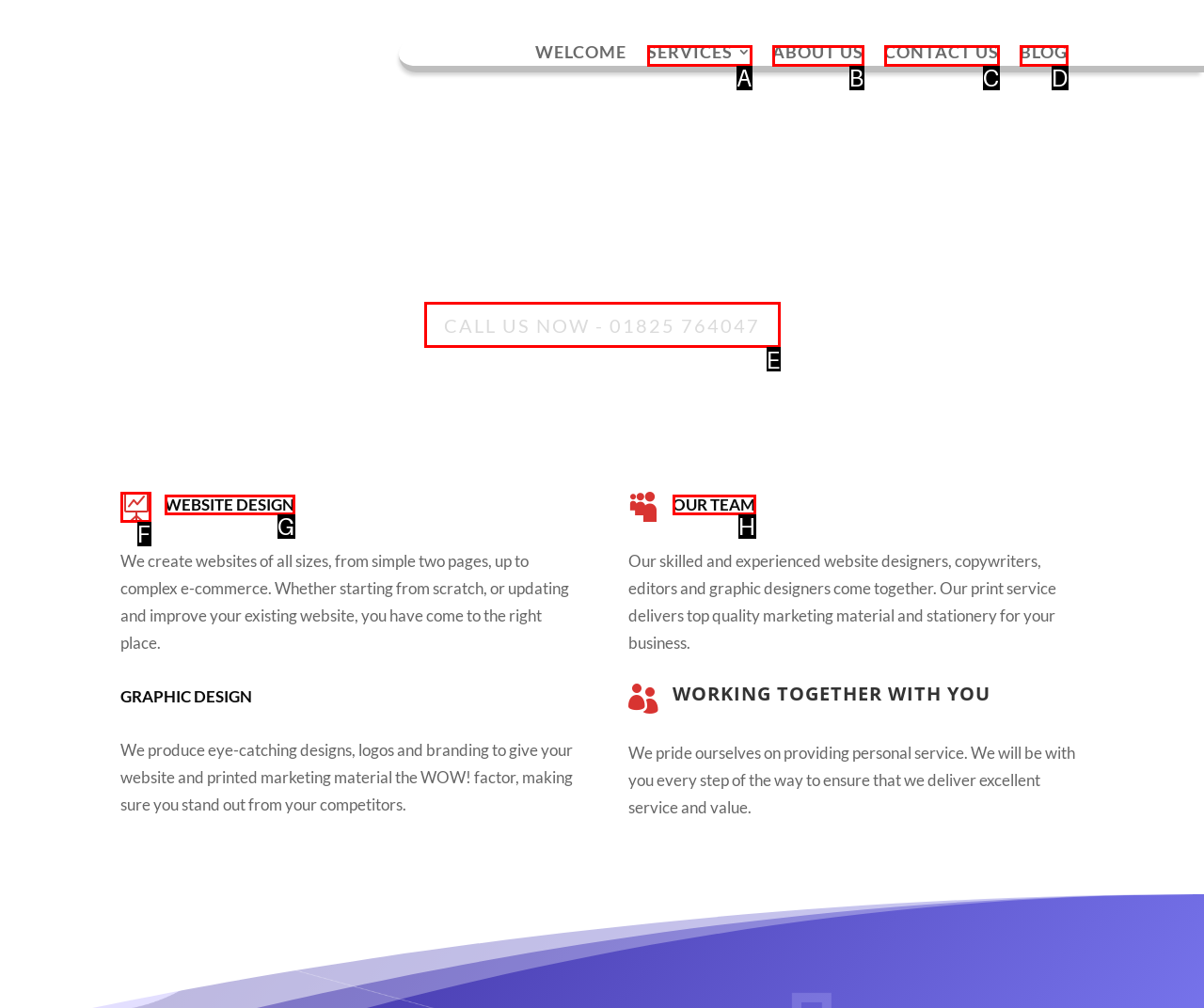Tell me which one HTML element best matches the description: Services Answer with the option's letter from the given choices directly.

A